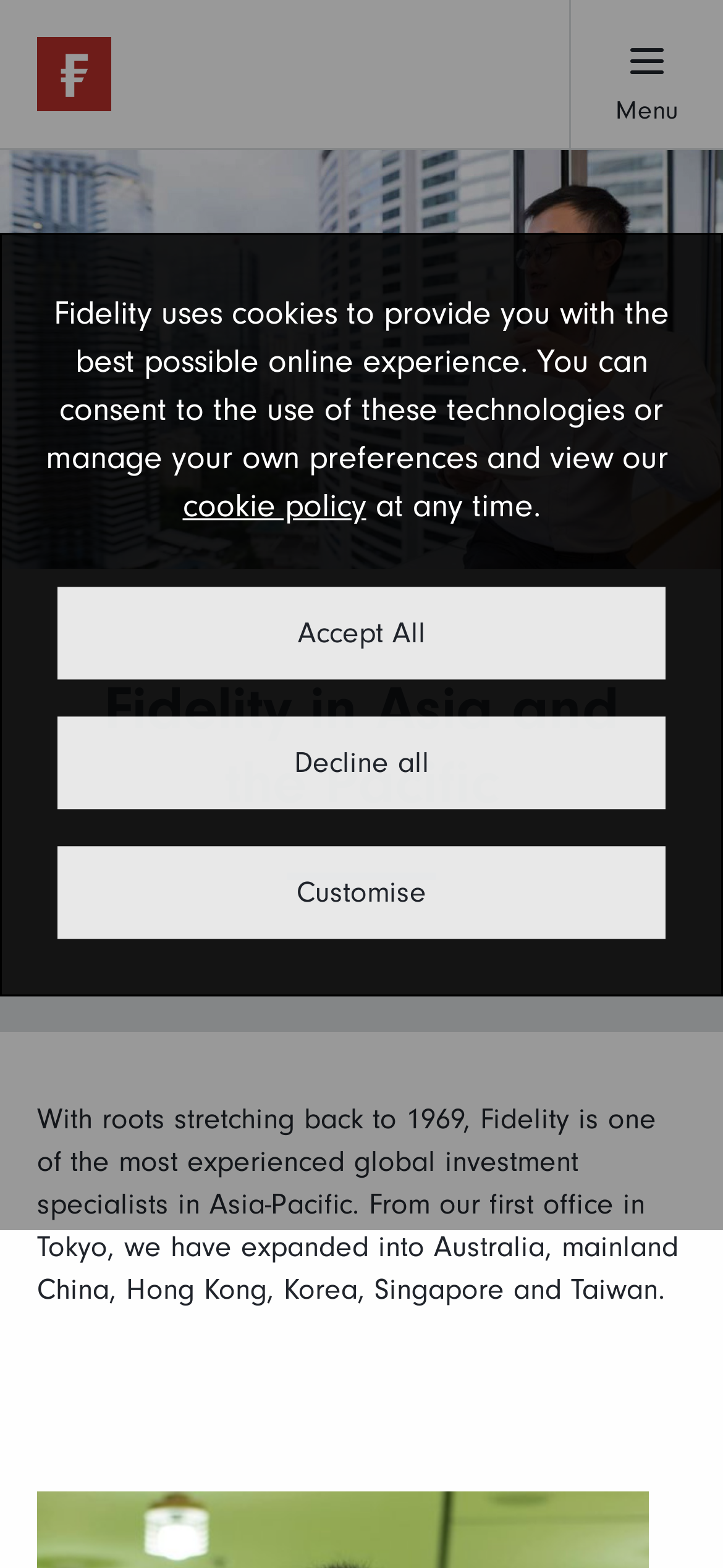Generate a comprehensive description of the contents of the webpage.

The webpage is about Fidelity, a global investment specialist in Asia-Pacific. At the top of the page, there is a header section with the Fidelity International logo on the left and a menu link on the right. Below the logo, there are four main links: "Working here", "Early careers", "Professionals", and "Our locations", each with a dropdown menu and a brief description.

To the right of these links, there is a search box with an "open search box" link and a "close search box" link. Below the search box, there is another header section with three links: "About us", "FAQ's", and "Search and Apply".

The main content of the page starts with a heading "Fidelity in Asia and the Pacific" followed by a paragraph of text that describes Fidelity's history and expansion in Asia-Pacific. The text is positioned in the middle of the page, with a significant amount of space above and below it.

At the bottom of the page, there is a consent banner that informs users about the use of cookies and provides options to consent, decline, or customize cookie settings. The banner is divided into three sections: a description of the cookie policy, a link to the cookie policy, and three buttons to manage cookie preferences.